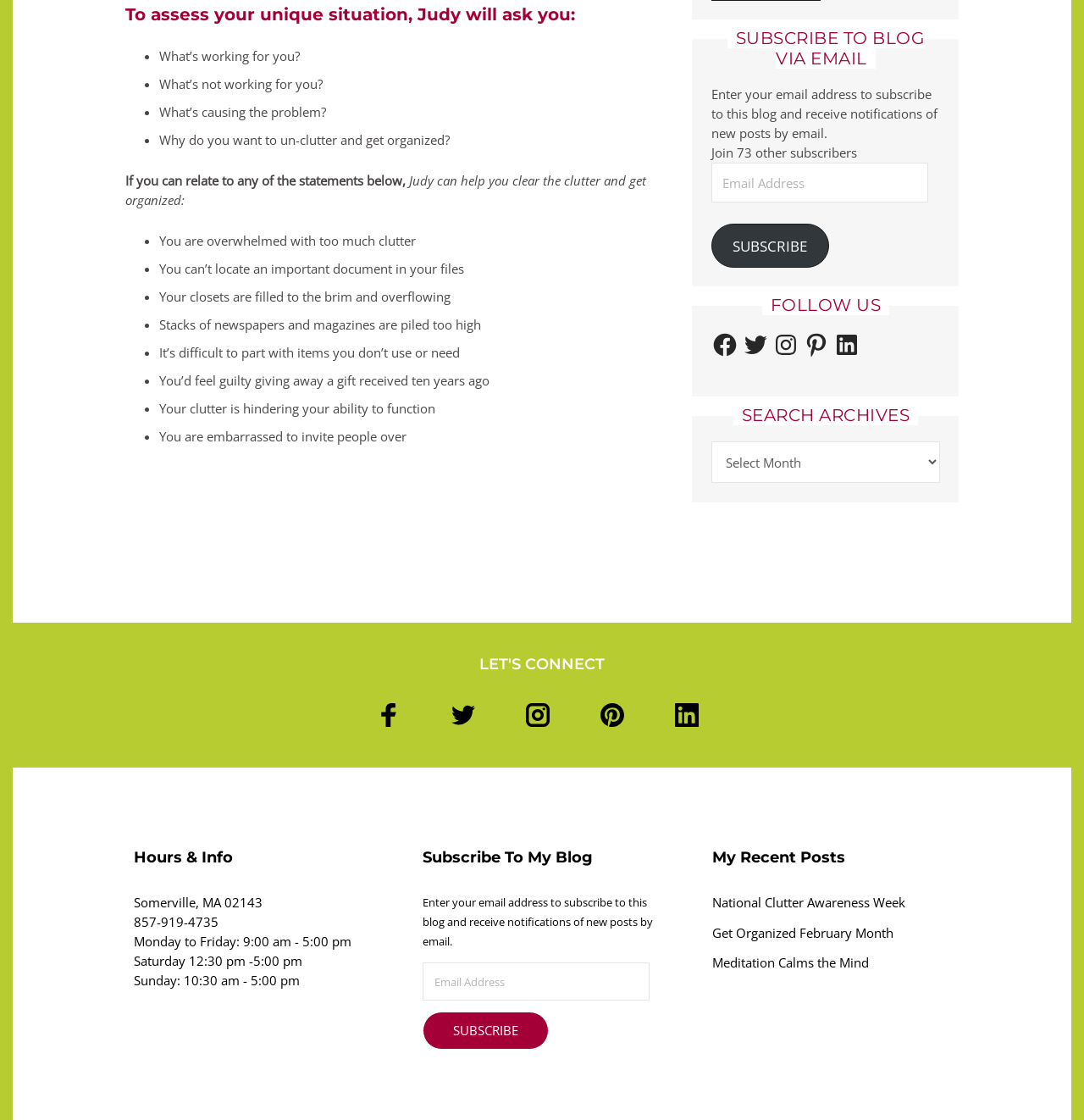Determine the bounding box for the UI element as described: "Pinterest". The coordinates should be represented as four float numbers between 0 and 1, formatted as [left, top, right, bottom].

[0.554, 0.621, 0.584, 0.657]